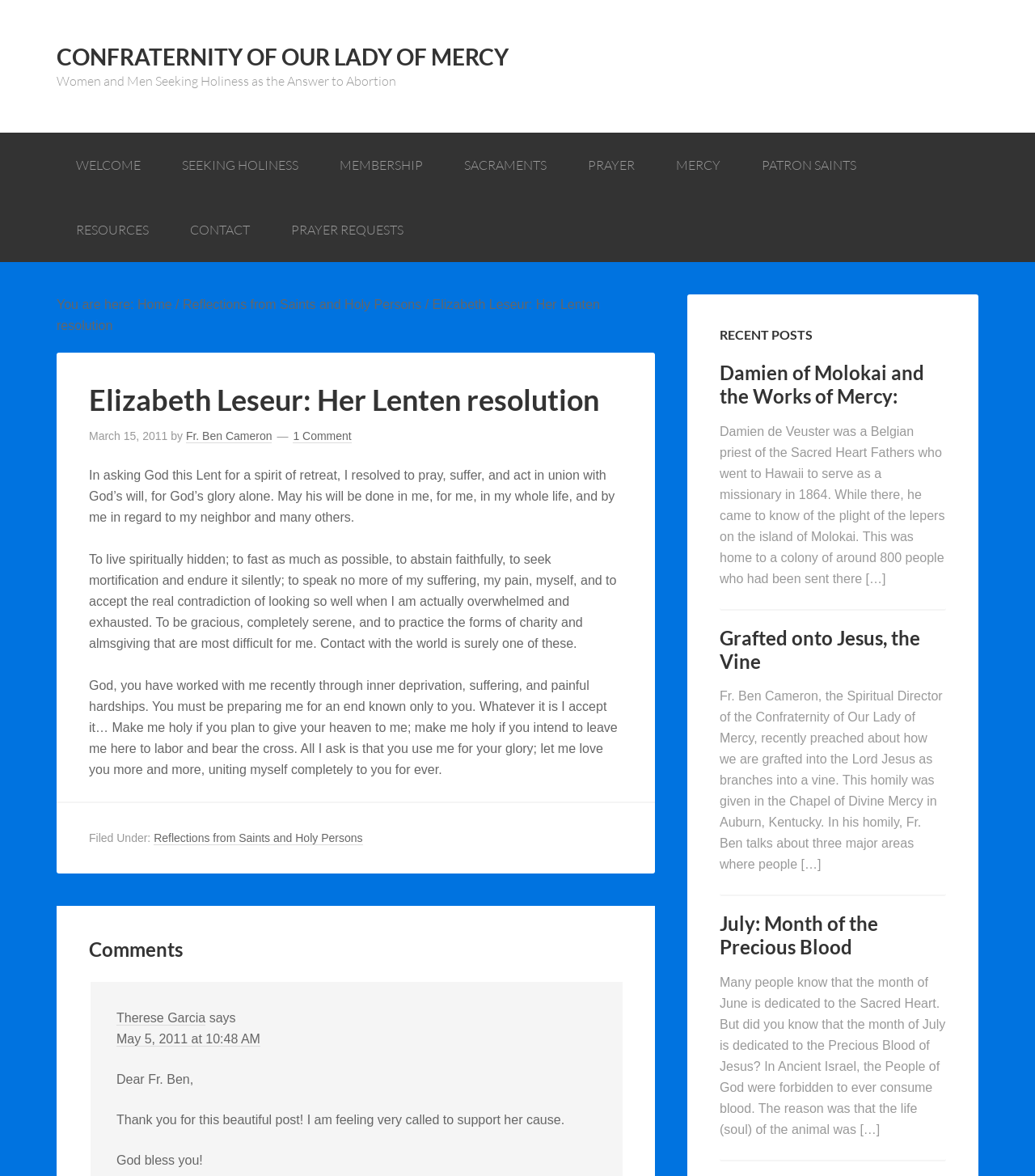Extract the primary headline from the webpage and present its text.

Elizabeth Leseur: Her Lenten resolution